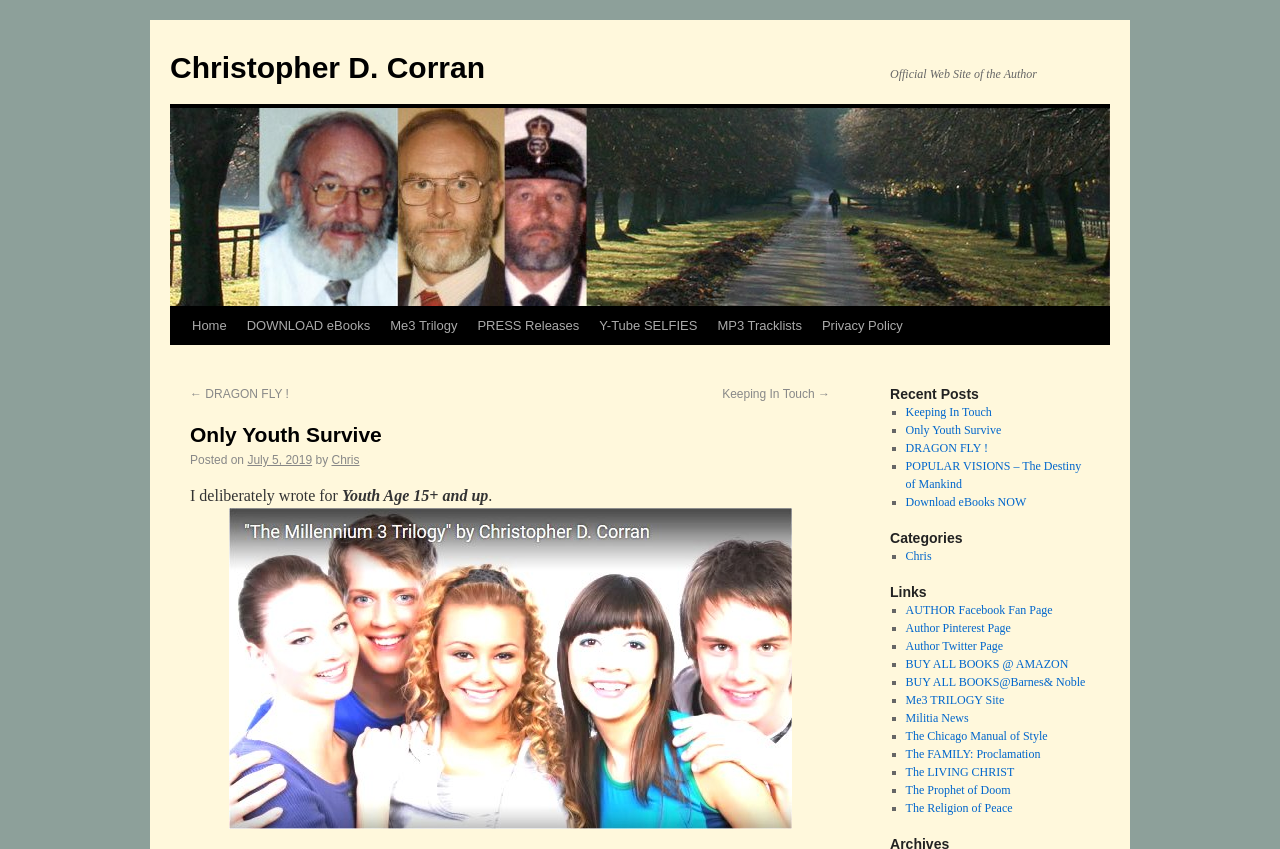What is the text of the first post in the 'Recent Posts' section?
Provide an in-depth and detailed answer to the question.

The text of the first post in the 'Recent Posts' section is obtained from the link element 'Keeping In Touch' which is a child of the 'Recent Posts' heading element. This element is located in the section that lists the recent posts.